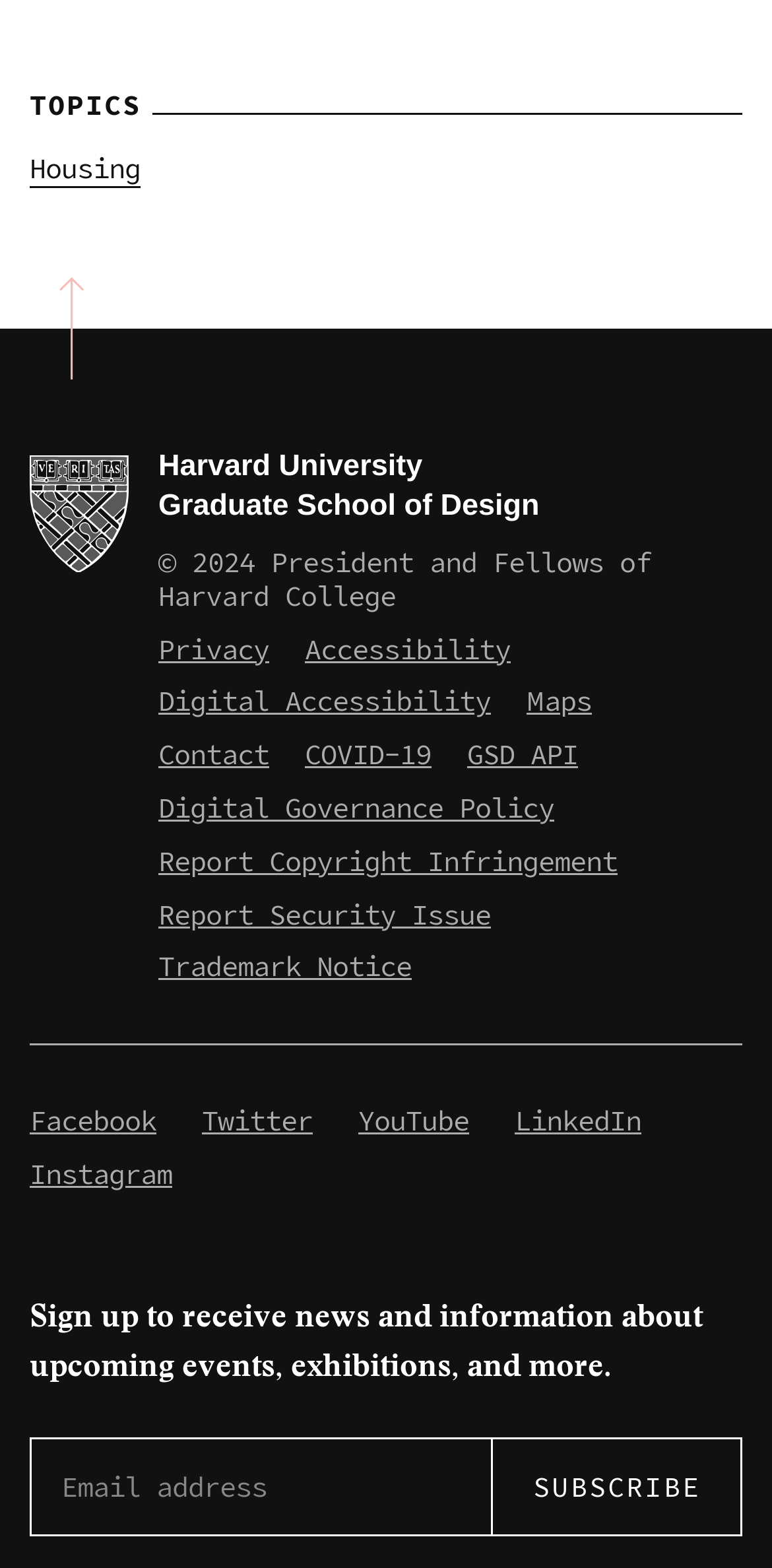Please identify the bounding box coordinates of the element that needs to be clicked to execute the following command: "Visit Harvard University Graduate School of Design". Provide the bounding box using four float numbers between 0 and 1, formatted as [left, top, right, bottom].

[0.205, 0.285, 0.699, 0.336]